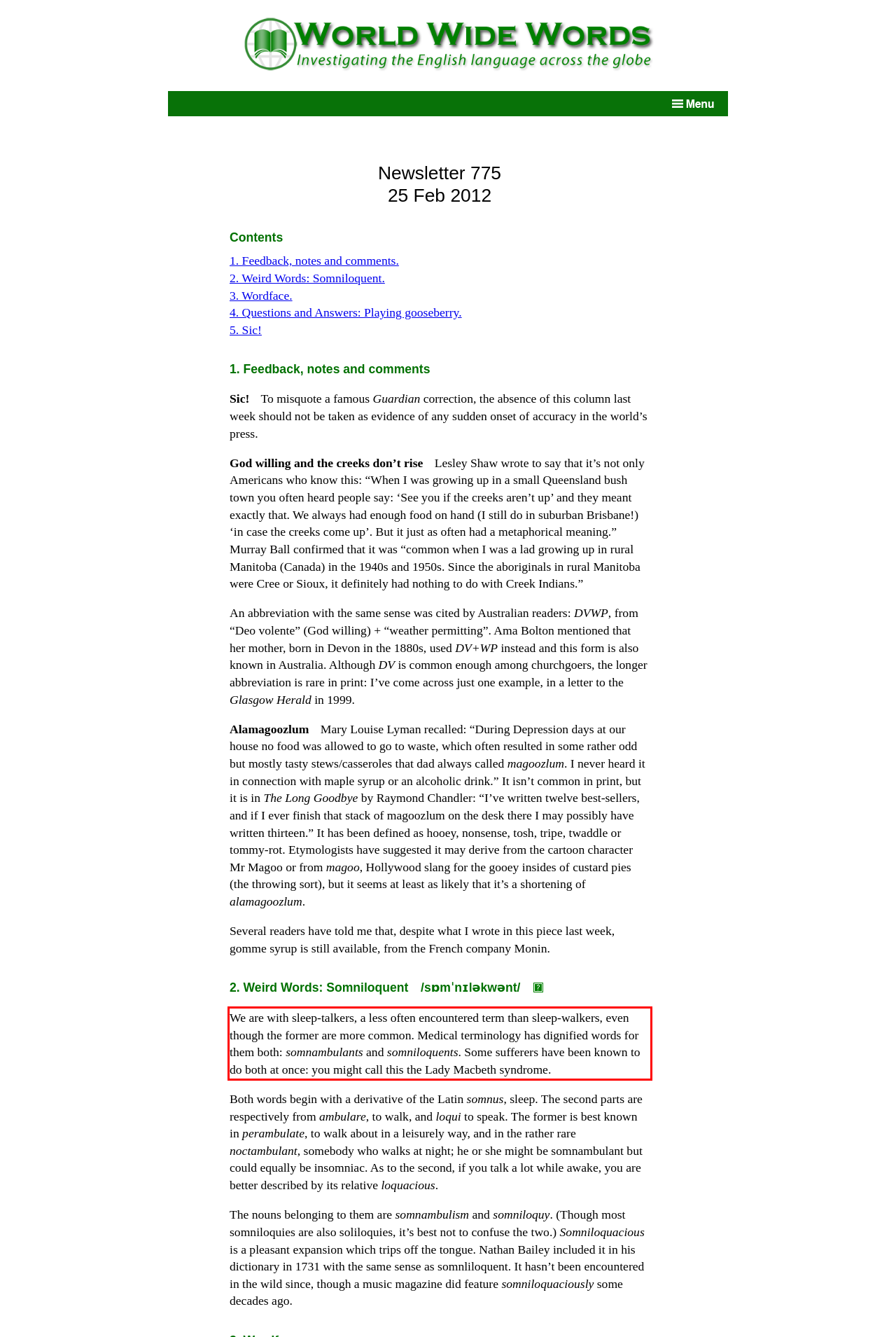Identify and transcribe the text content enclosed by the red bounding box in the given screenshot.

We are with sleep-talkers, a less often encountered term than sleep-walkers, even though the former are more common. Medical terminology has dignified words for them both: somnambulants and somniloquents. Some sufferers have been known to do both at once: you might call this the Lady Macbeth syndrome.